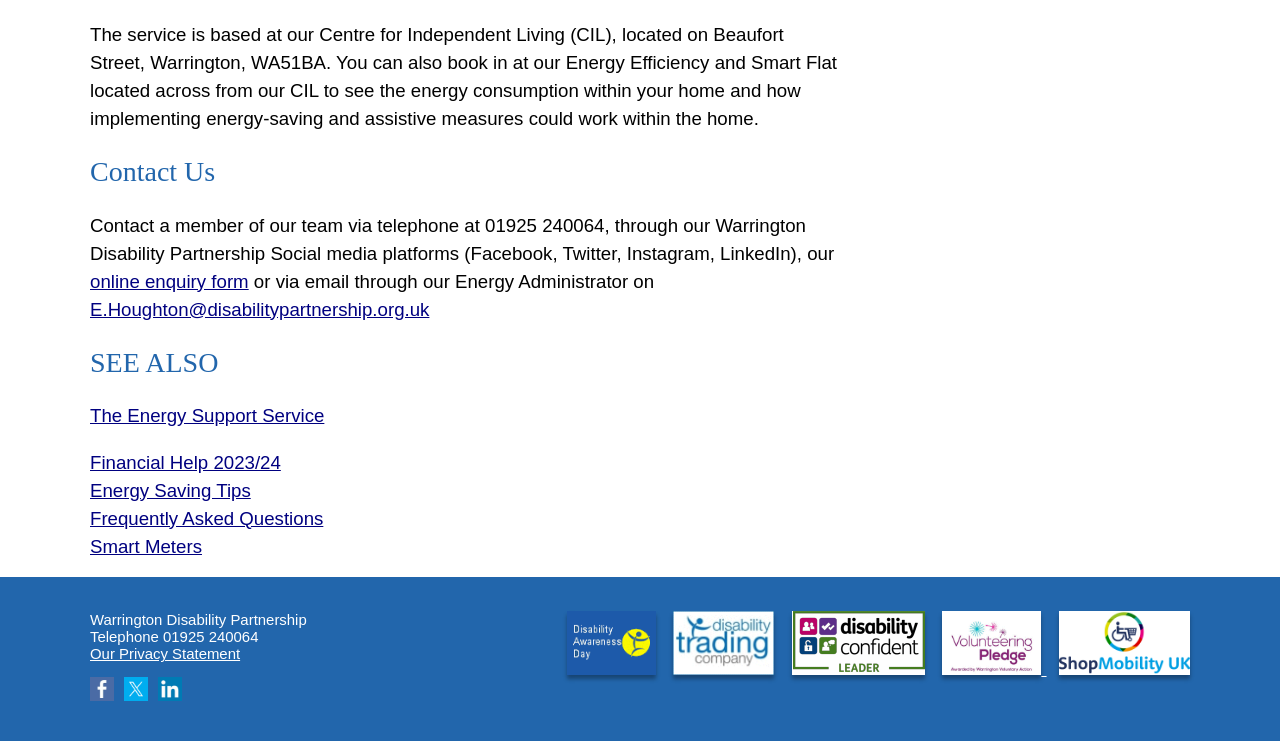Show the bounding box coordinates for the element that needs to be clicked to execute the following instruction: "Contact us through online enquiry form". Provide the coordinates in the form of four float numbers between 0 and 1, i.e., [left, top, right, bottom].

[0.07, 0.365, 0.194, 0.394]